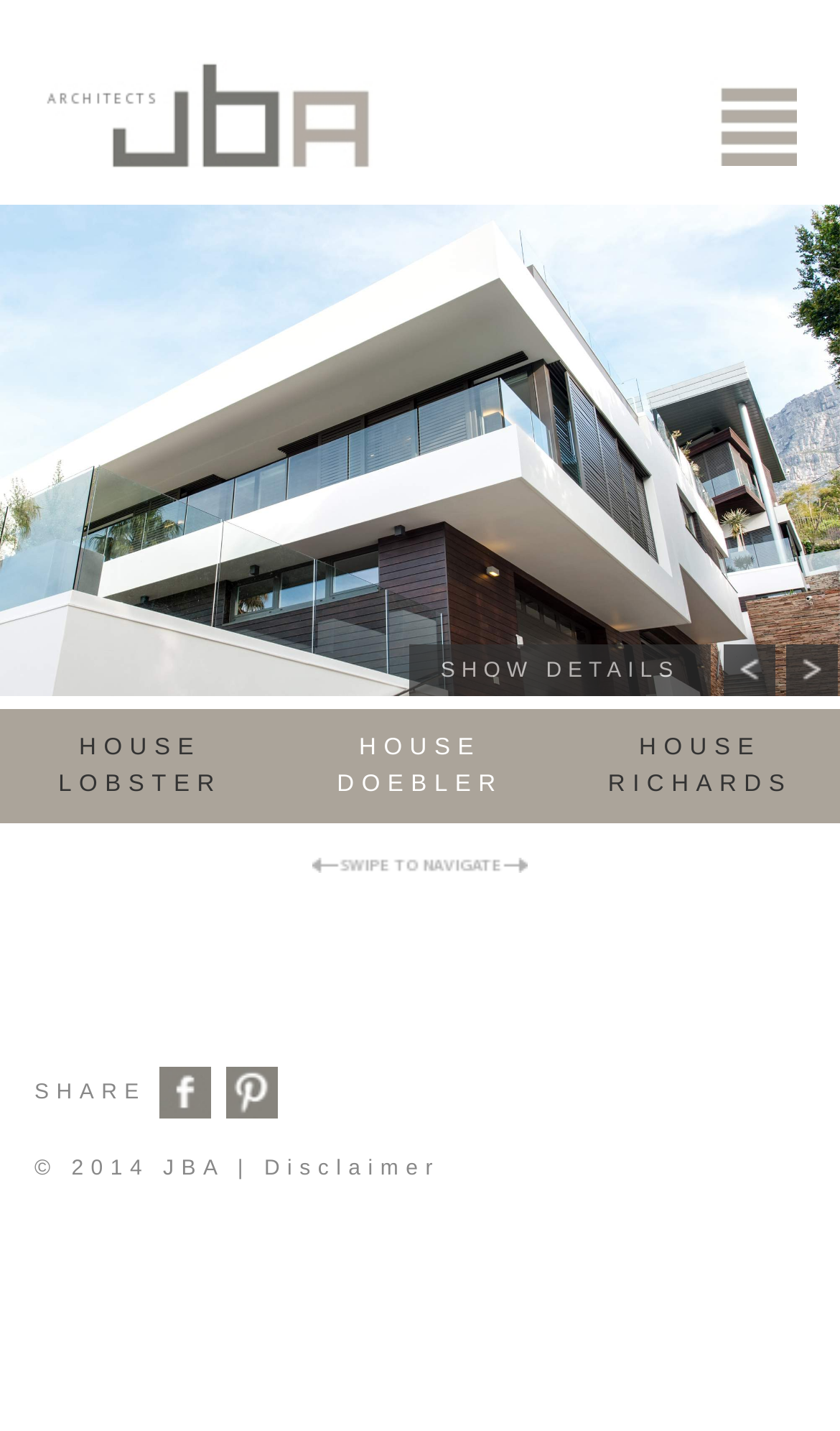What social media platforms can you share this page on?
Answer the question in as much detail as possible.

There are two social media links at the bottom of the page, one for Facebook and one for Pinterest, indicating that you can share this page on these two platforms.